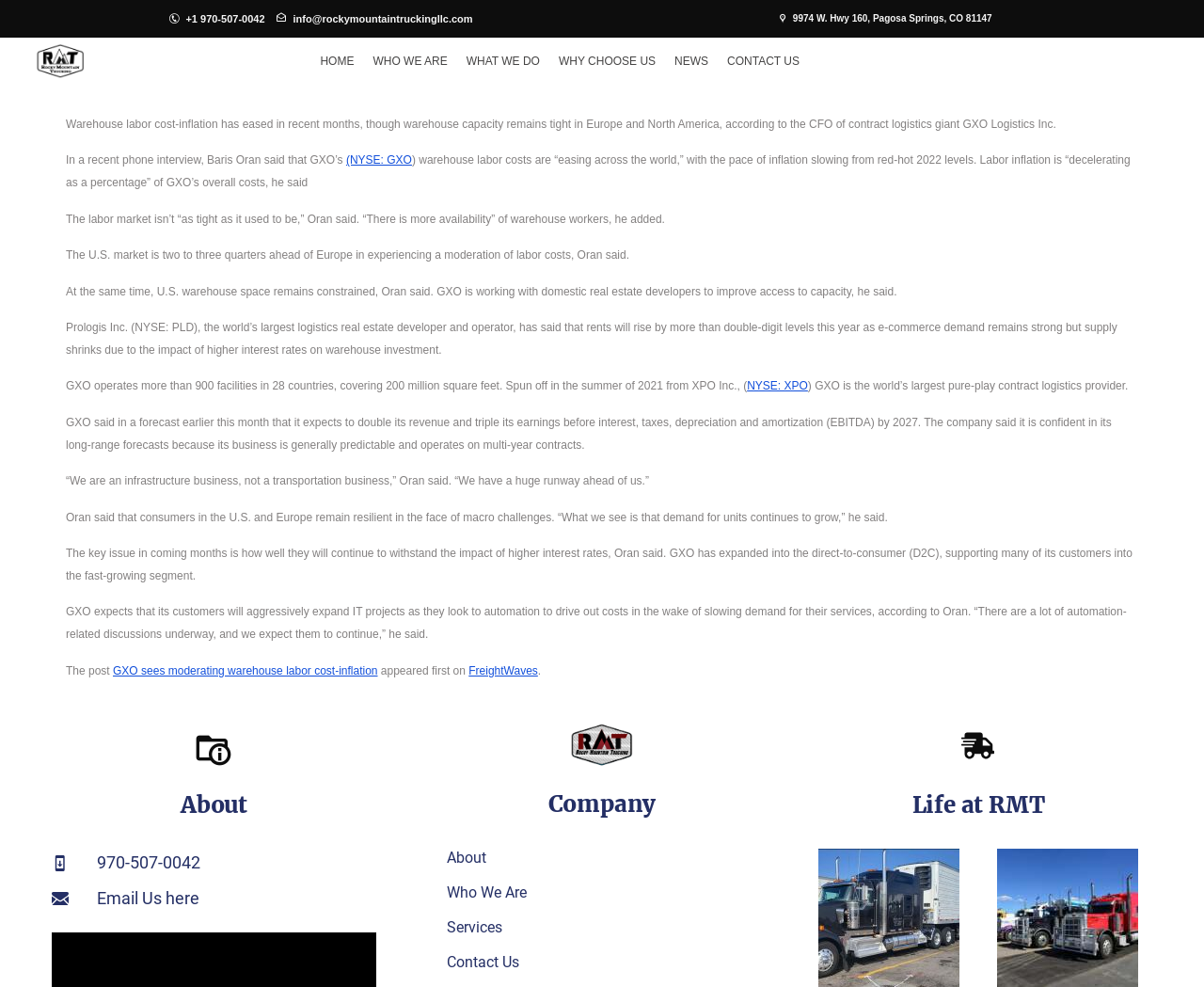Respond to the question below with a concise word or phrase:
How many facilities does GXO operate?

Over 900